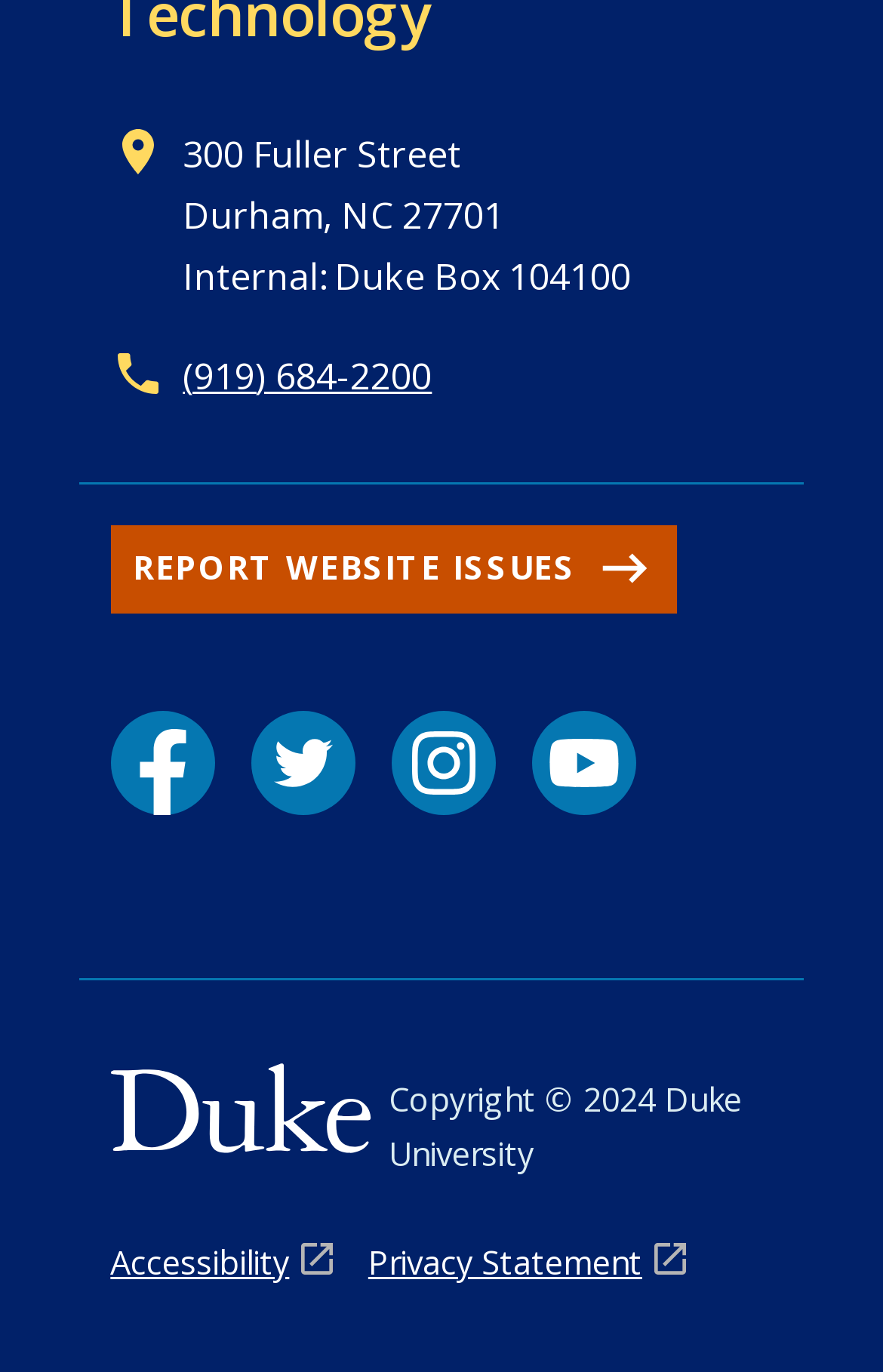What is the copyright year?
Based on the screenshot, provide a one-word or short-phrase response.

2024